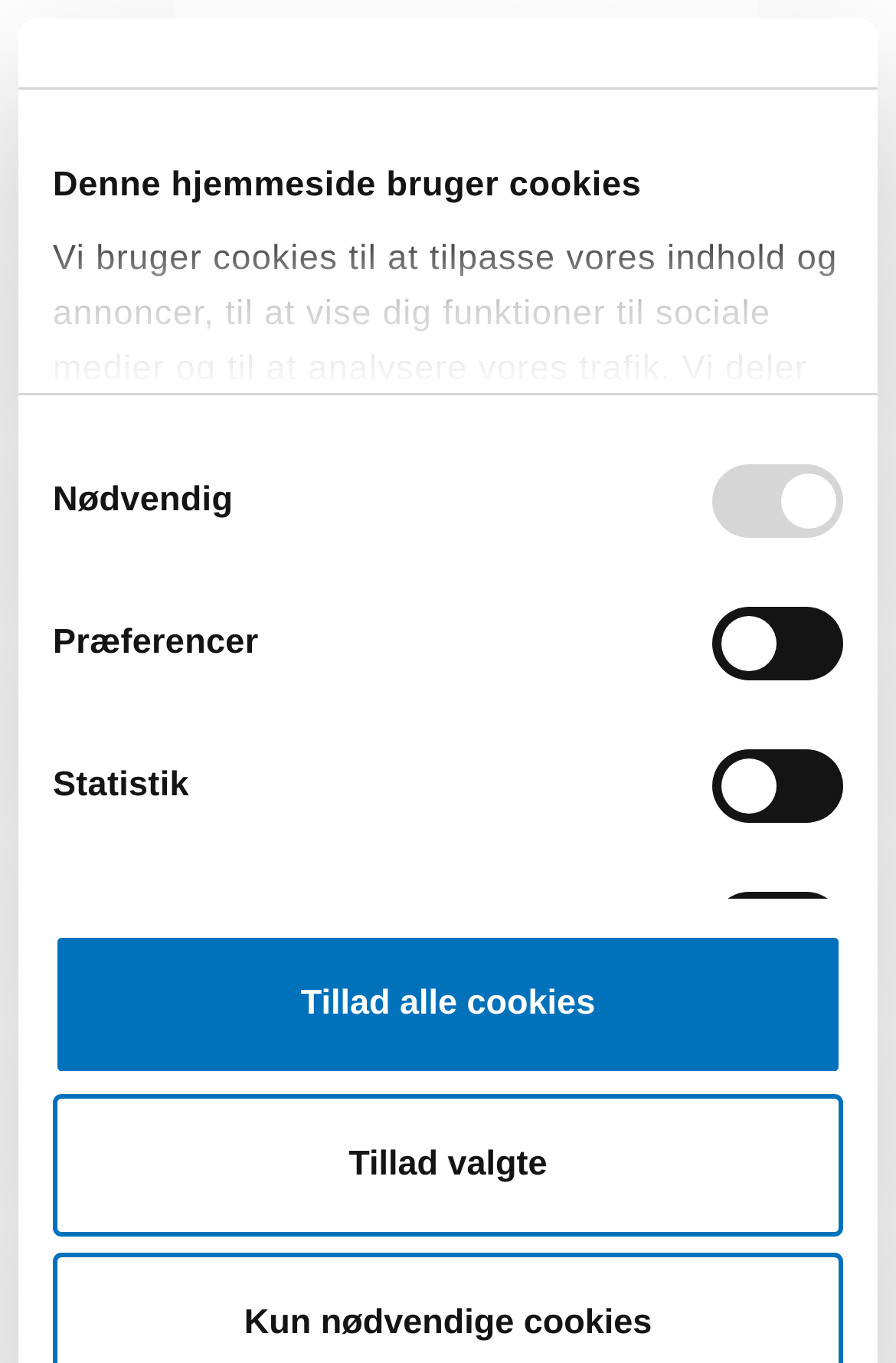Analyze the image and answer the question with as much detail as possible: 
What type of powder is emptied by 1 pcs. of big bag emptying station?

The webpage mentions that 1 pcs. of big bag emptying station is for emptying big bags with dark powder.